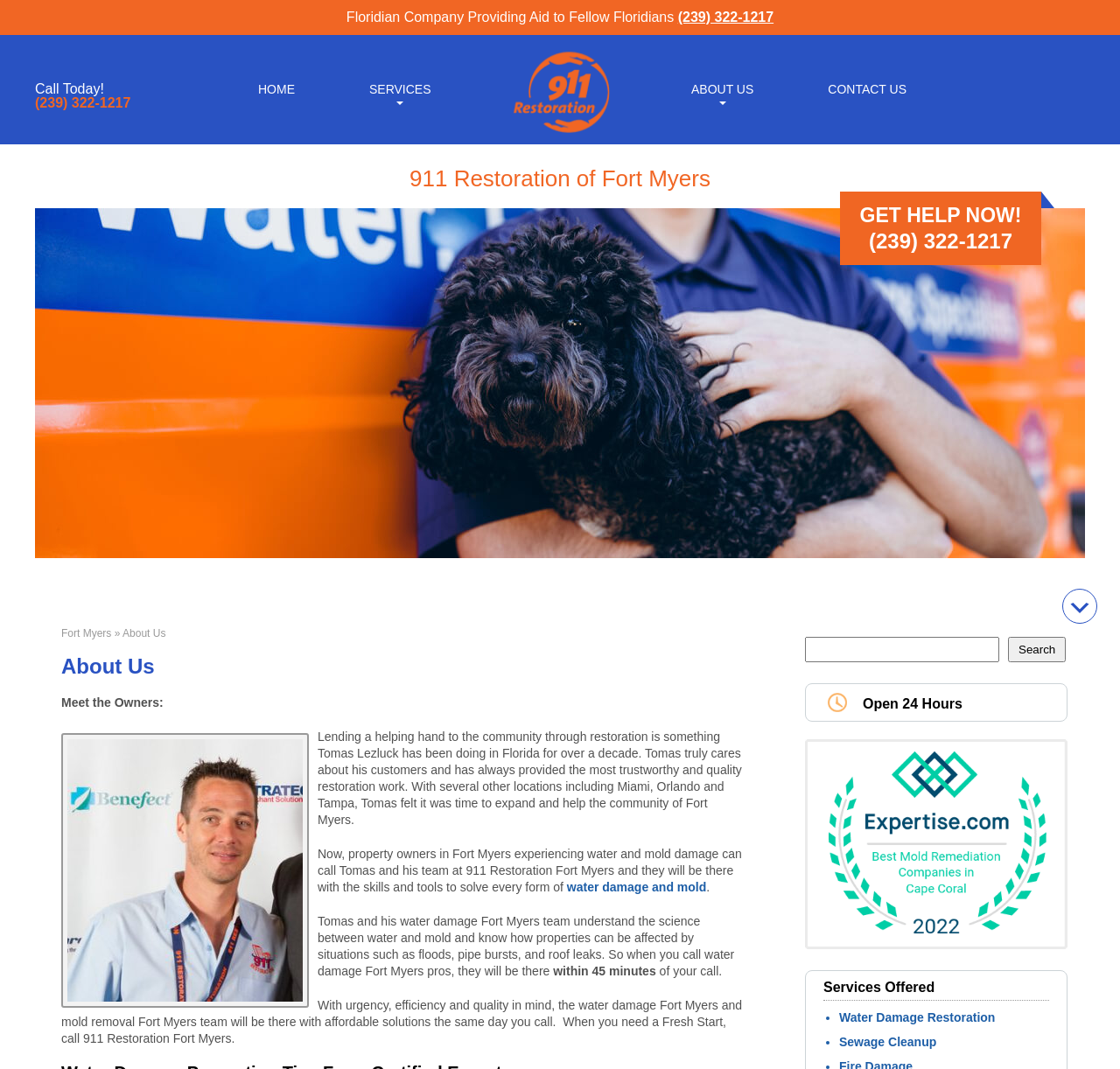Determine the bounding box coordinates for the area that should be clicked to carry out the following instruction: "Get help now".

[0.768, 0.191, 0.912, 0.212]